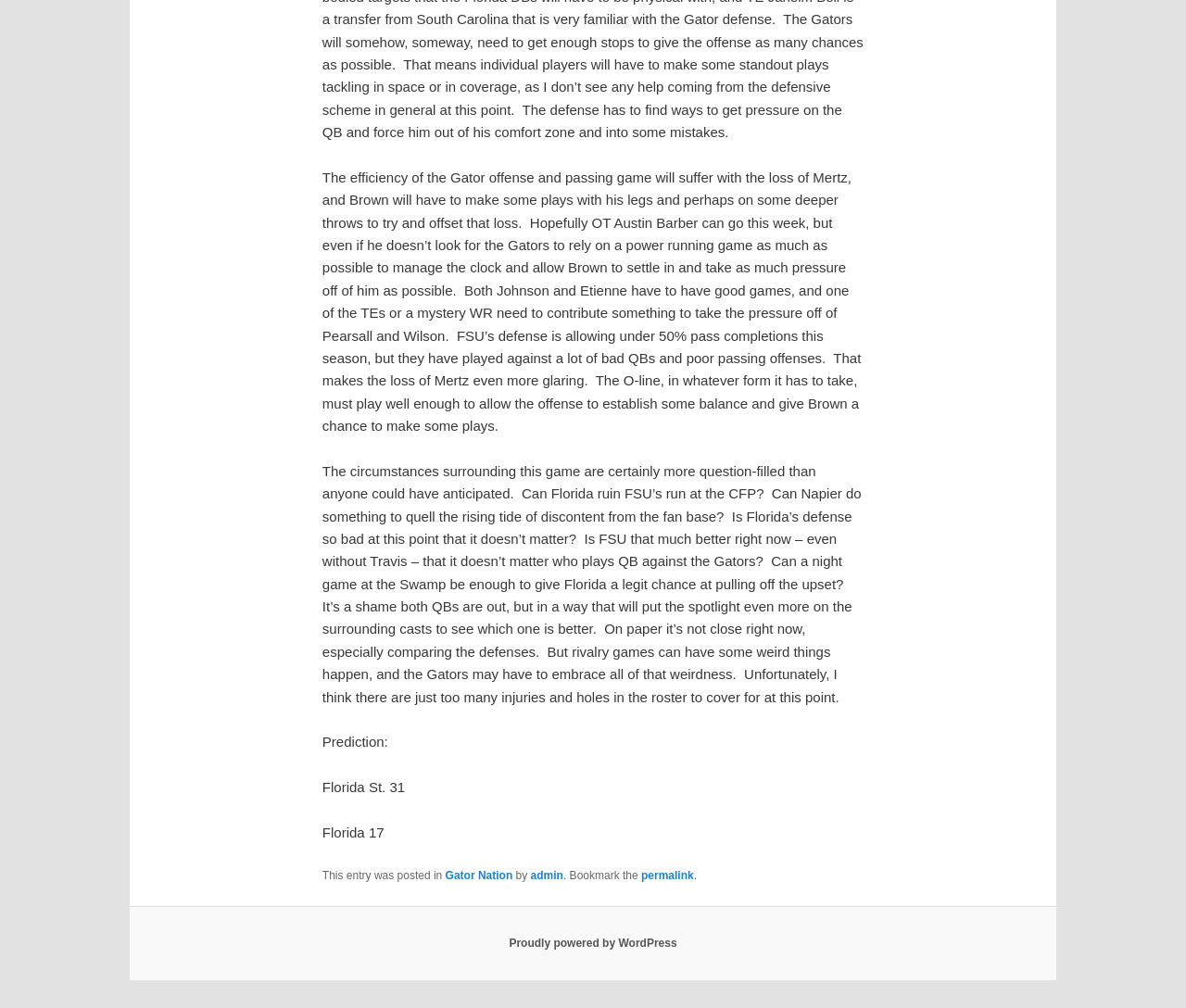Provide a one-word or one-phrase answer to the question:
What is the predicted score for Florida St.?

31